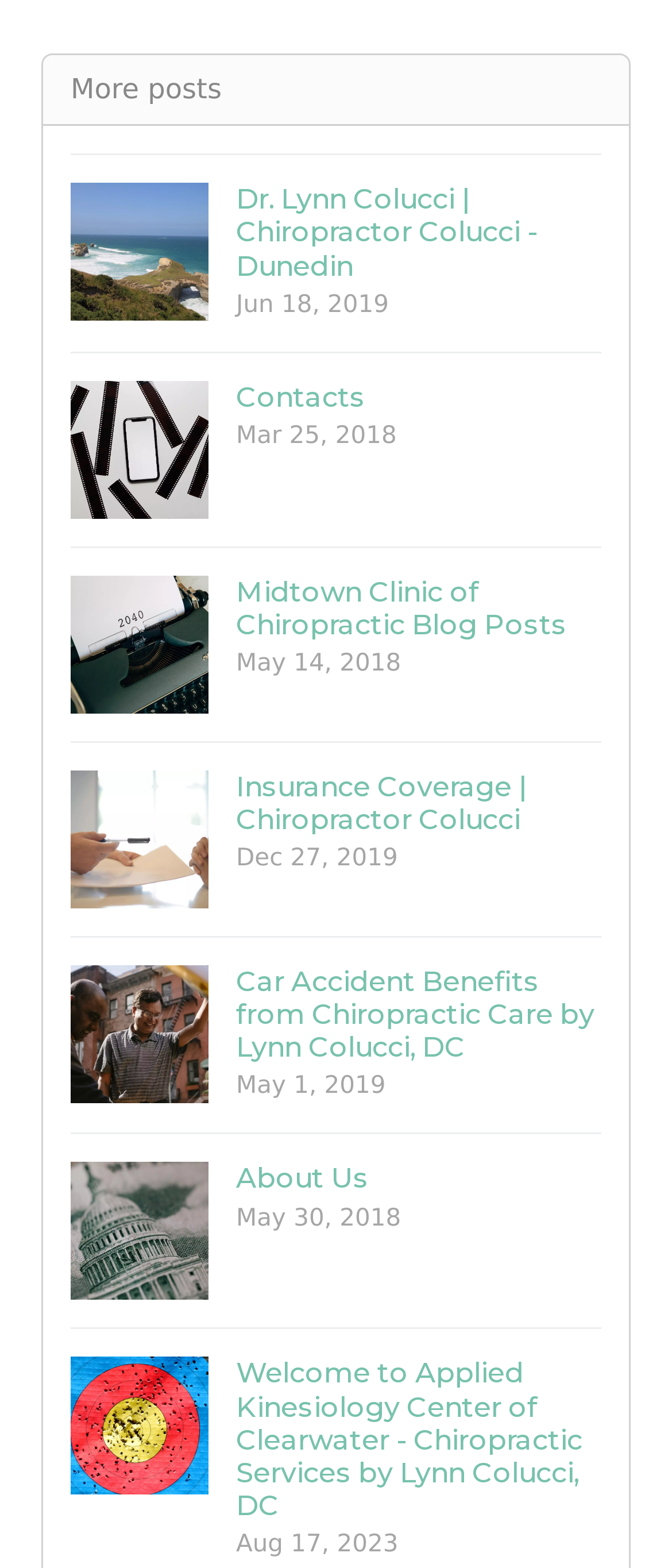Find the coordinates for the bounding box of the element with this description: "About Us May 30, 2018".

[0.105, 0.723, 0.895, 0.847]